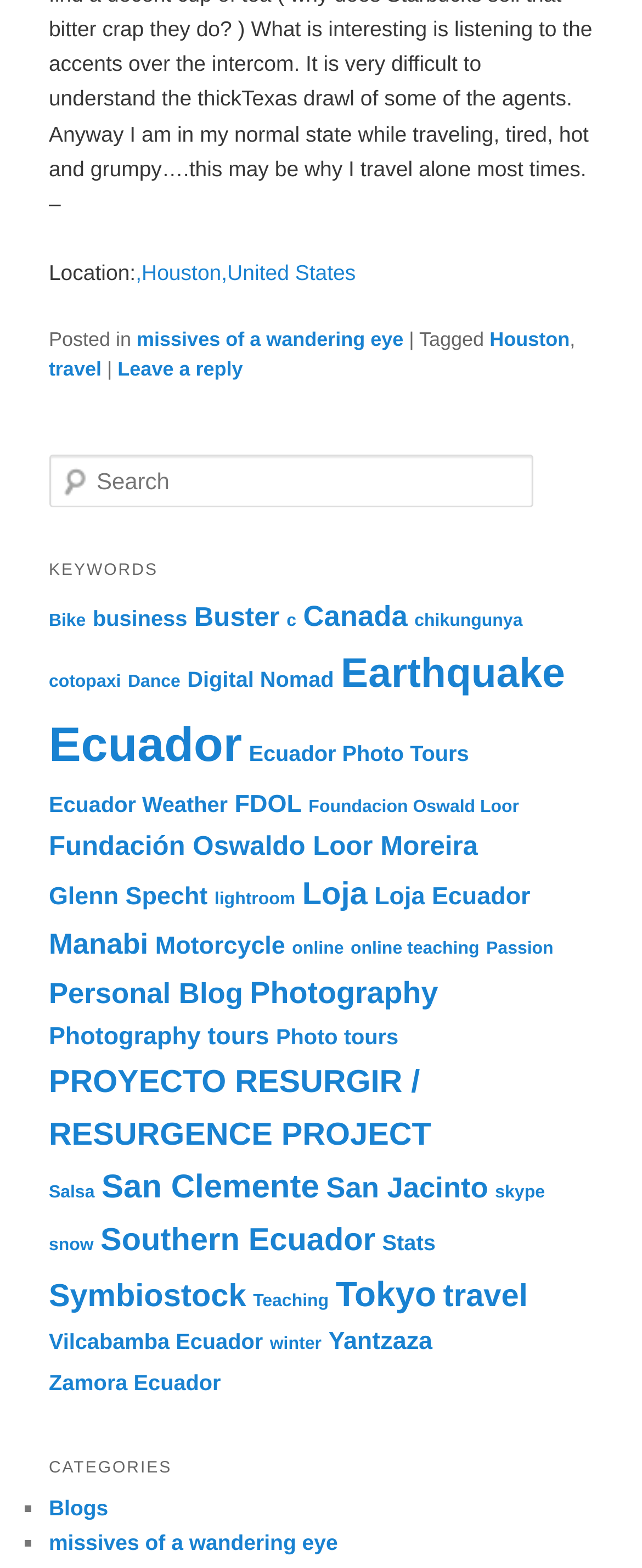Please determine the bounding box coordinates, formatted as (top-left x, top-left y, bottom-right x, bottom-right y), with all values as floating point numbers between 0 and 1. Identify the bounding box of the region described as: Fundación Oswaldo Loor Moreira

[0.076, 0.531, 0.744, 0.55]